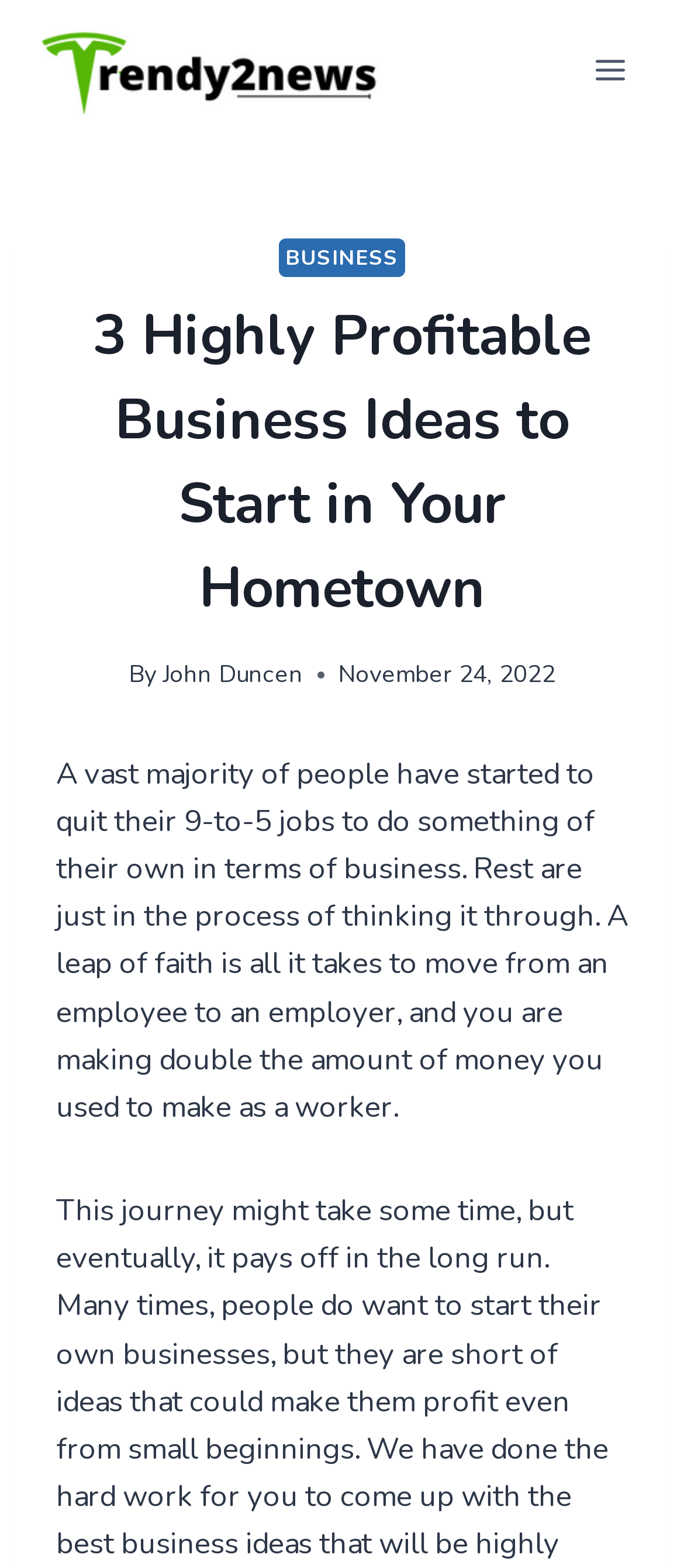What is the name of the website?
Answer with a single word or phrase by referring to the visual content.

Trendy2News